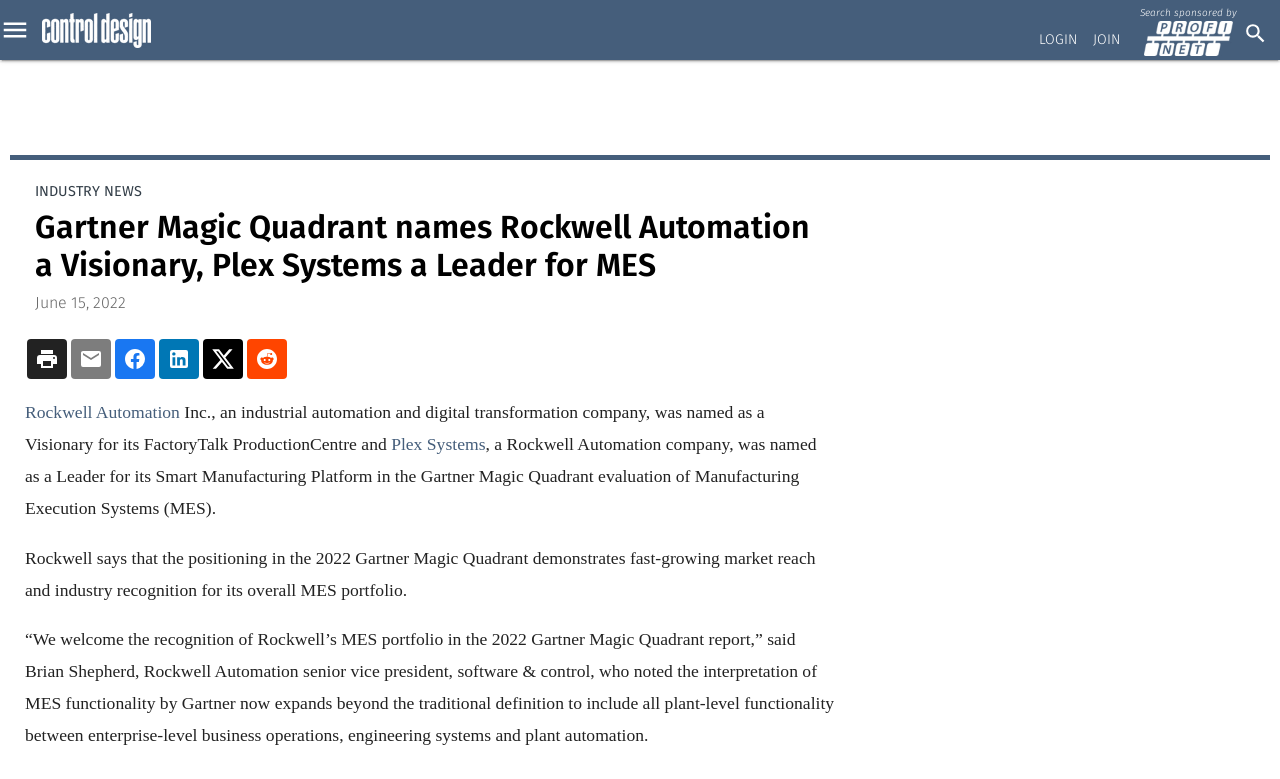Use one word or a short phrase to answer the question provided: 
What is the name of the senior vice president of software & control at Rockwell Automation?

Brian Shepherd